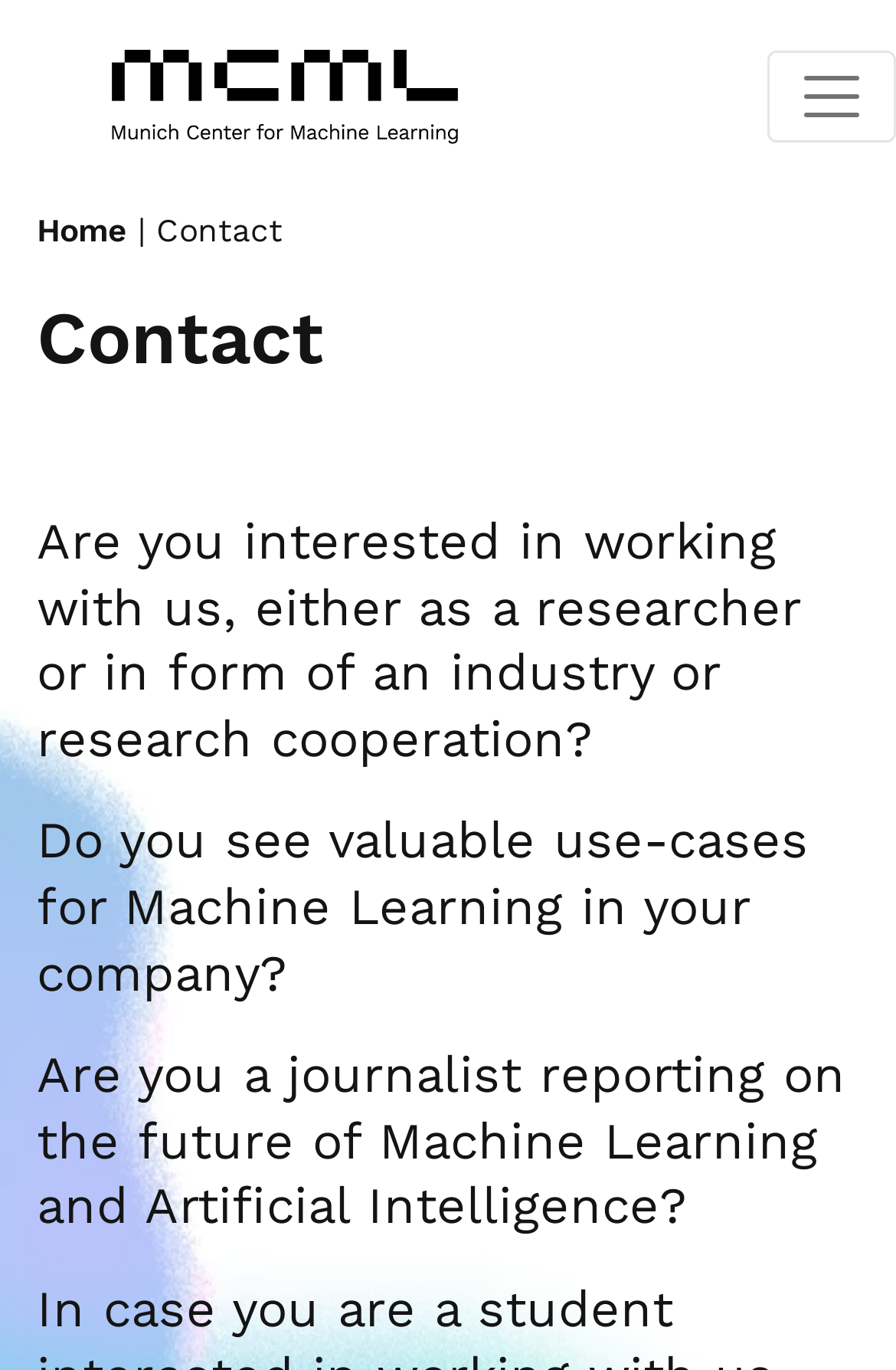Identify the bounding box for the UI element that is described as follows: "Home".

[0.041, 0.154, 0.141, 0.181]